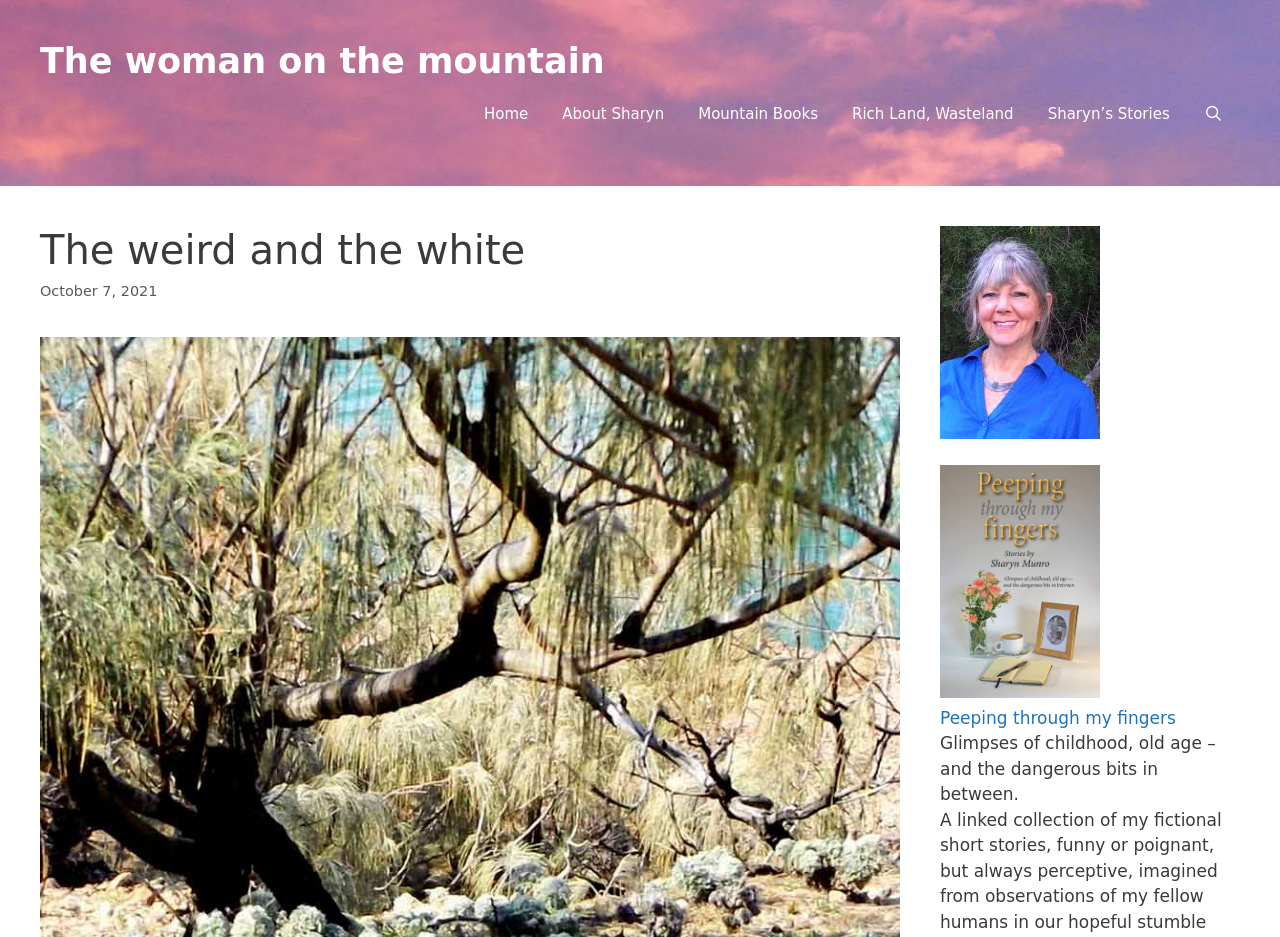Please determine the bounding box coordinates of the element's region to click for the following instruction: "read Peeping through my fingers".

[0.734, 0.755, 0.919, 0.777]